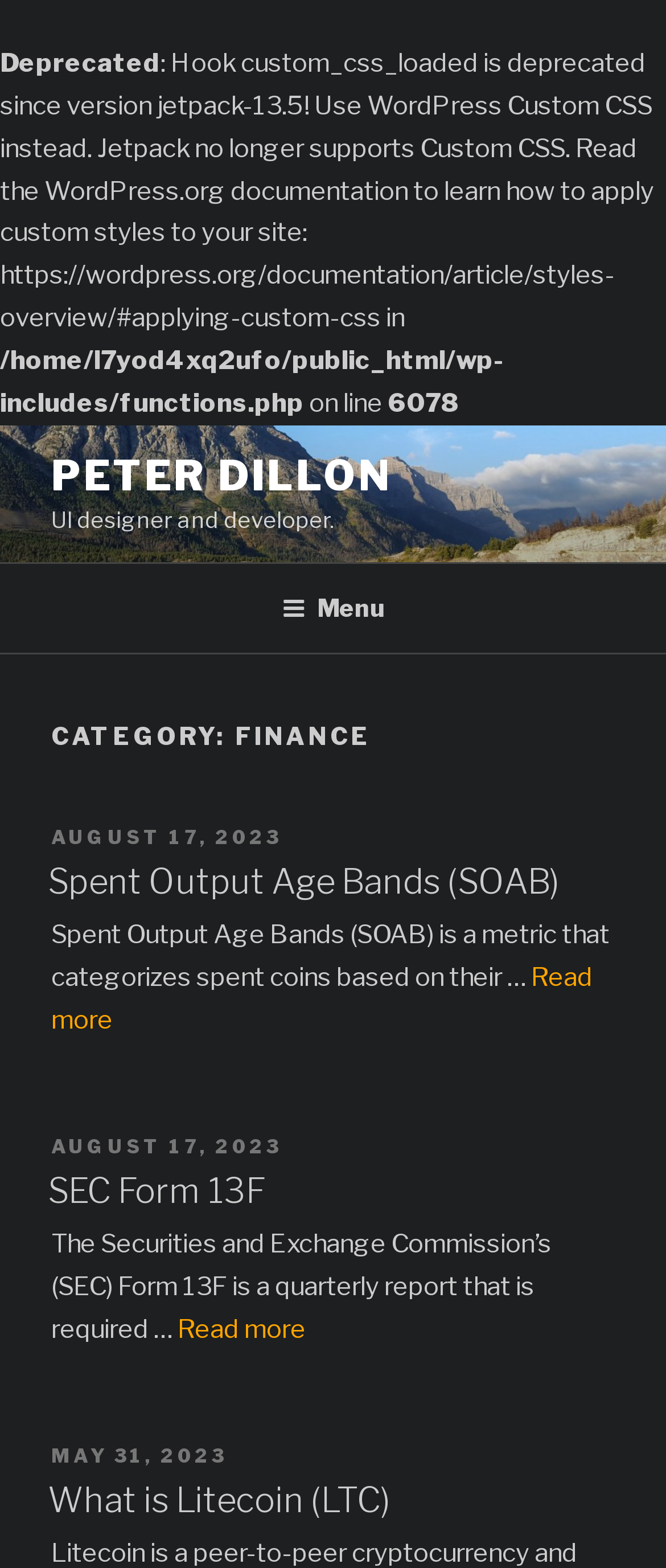Determine the bounding box coordinates of the clickable region to follow the instruction: "Read the article 'Spent Output Age Bands (SOAB)'".

[0.077, 0.547, 0.923, 0.578]